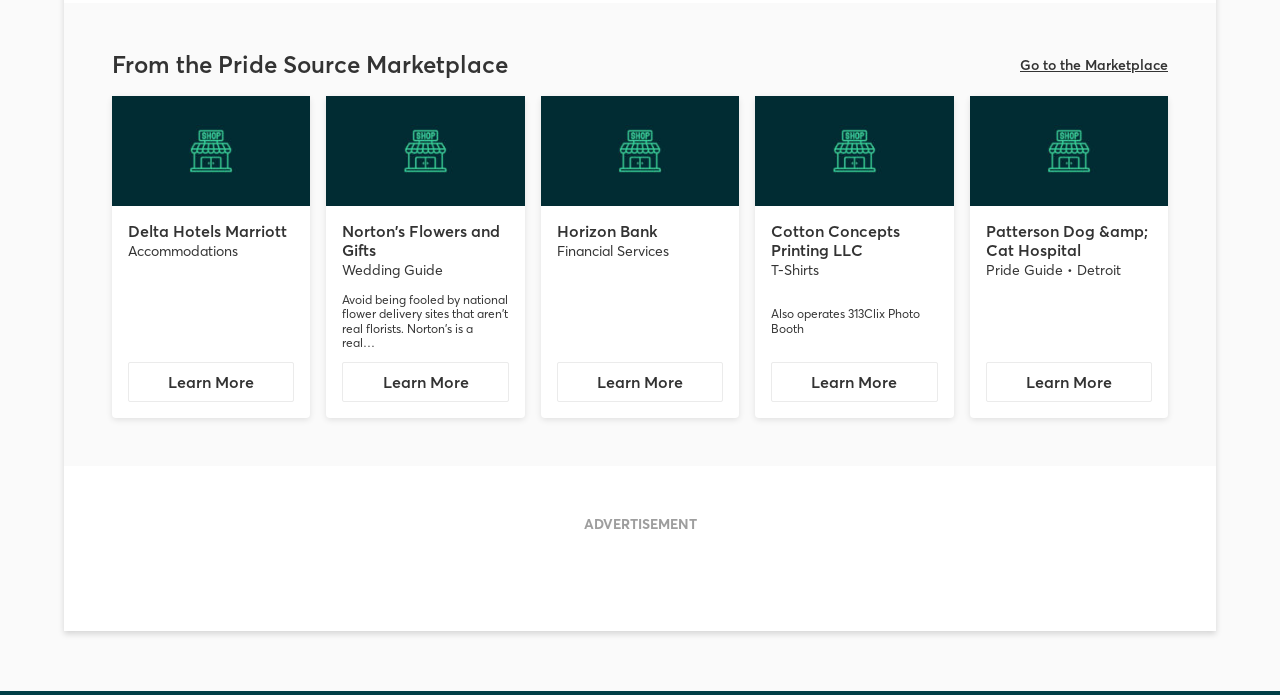Please pinpoint the bounding box coordinates for the region I should click to adhere to this instruction: "Learn more about Horizon Bank".

[0.435, 0.522, 0.565, 0.579]